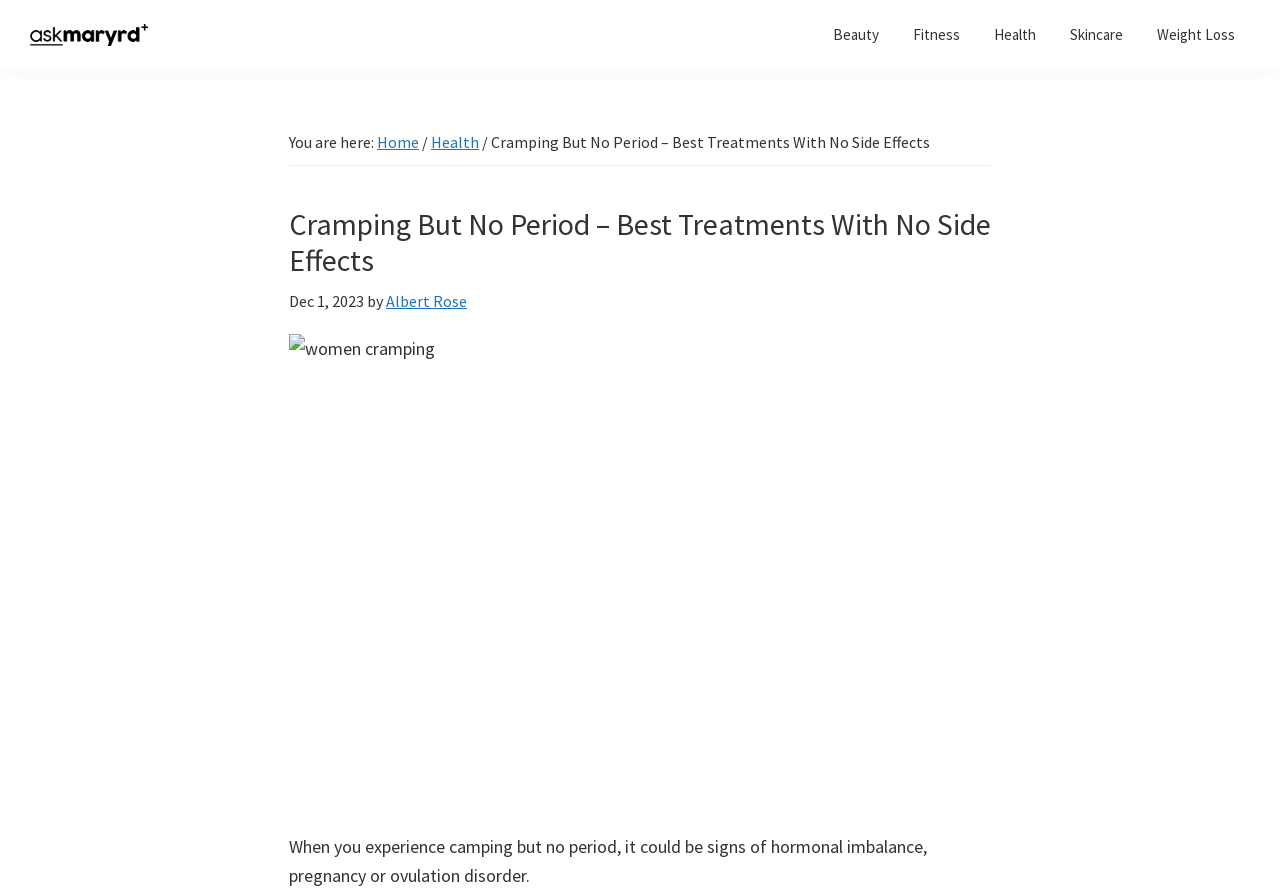Explain in detail what you observe on this webpage.

This webpage is about cramping but no period, a health-related topic. At the top left corner, there is a logo of "AskMaryRD" accompanied by a brief description of the website, which focuses on beauty, fitness, health, and weight loss supplements reviews. 

Below the logo, there is a navigation menu with five main categories: Beauty, Fitness, Health, Skincare, and Weight Loss. 

To the right of the logo, there is a breadcrumb trail showing the current page's location, which is "Home > Health > Cramping But No Period – Best Treatments With No Side Effects". 

The main content of the webpage is headed by a title "Cramping But No Period – Best Treatments With No Side Effects" followed by the date "Dec 1, 2023" and the author's name "Albert Rose". 

Below the title, there is an image of a woman cramping, which is likely related to the topic. 

The main text of the webpage starts with a sentence "When you experience camping but no period, it could be signs of hormonal imbalance, pregnancy or ovulation disorder." which is likely the introduction to the topic.